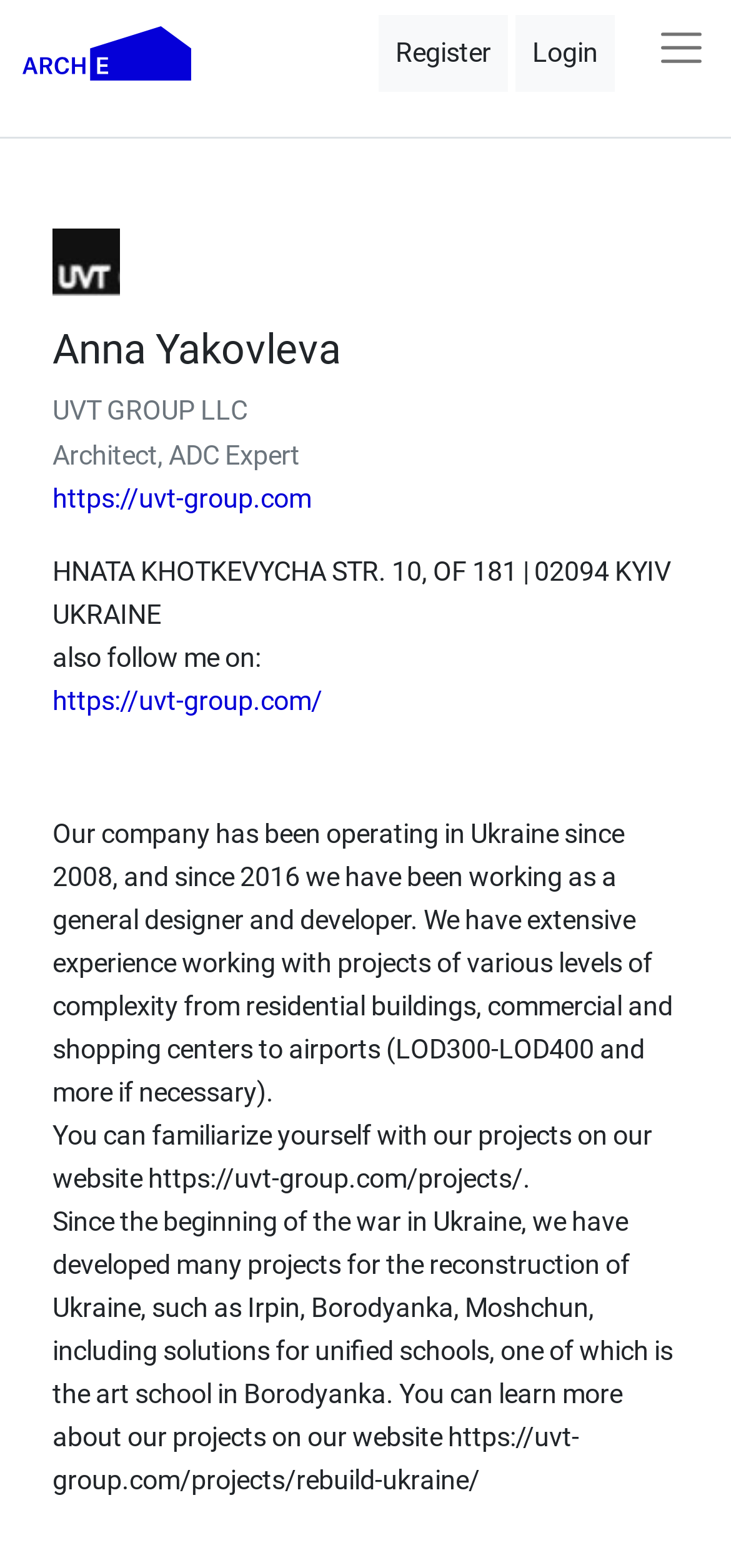Generate a thorough description of the webpage.

The webpage is about ARCH-E, a European platform for architectural design competitions. At the top left corner, there is an ARCH-E logo, which is an image linked to the website. On the top right corner, there are three links: "Register", "Login", and a button to toggle navigation.

Below the top navigation bar, there is a section dedicated to Anna Yakovleva, featuring her profile picture, a heading with her name, and a brief description of her profession as an architect and ADC expert. Her company information, including the company name, address, and country, is listed below. There is also a link to her company's website.

The page also contains a section with a brief introduction to Anna Yakovleva's company, UVT GROUP LLC, which has been operating in Ukraine since 2008. The text describes the company's experience in working on various projects, including residential buildings, commercial centers, and airports.

Further down, there is a paragraph encouraging visitors to explore the company's projects on their website, with a link provided. Another paragraph discusses the company's involvement in reconstruction projects in Ukraine, including solutions for unified schools, with a link to learn more about these projects.

Throughout the page, there are several links to external websites, including the company's website and specific project pages. The overall content is focused on showcasing Anna Yakovleva's professional profile and her company's experience in architectural design and development.